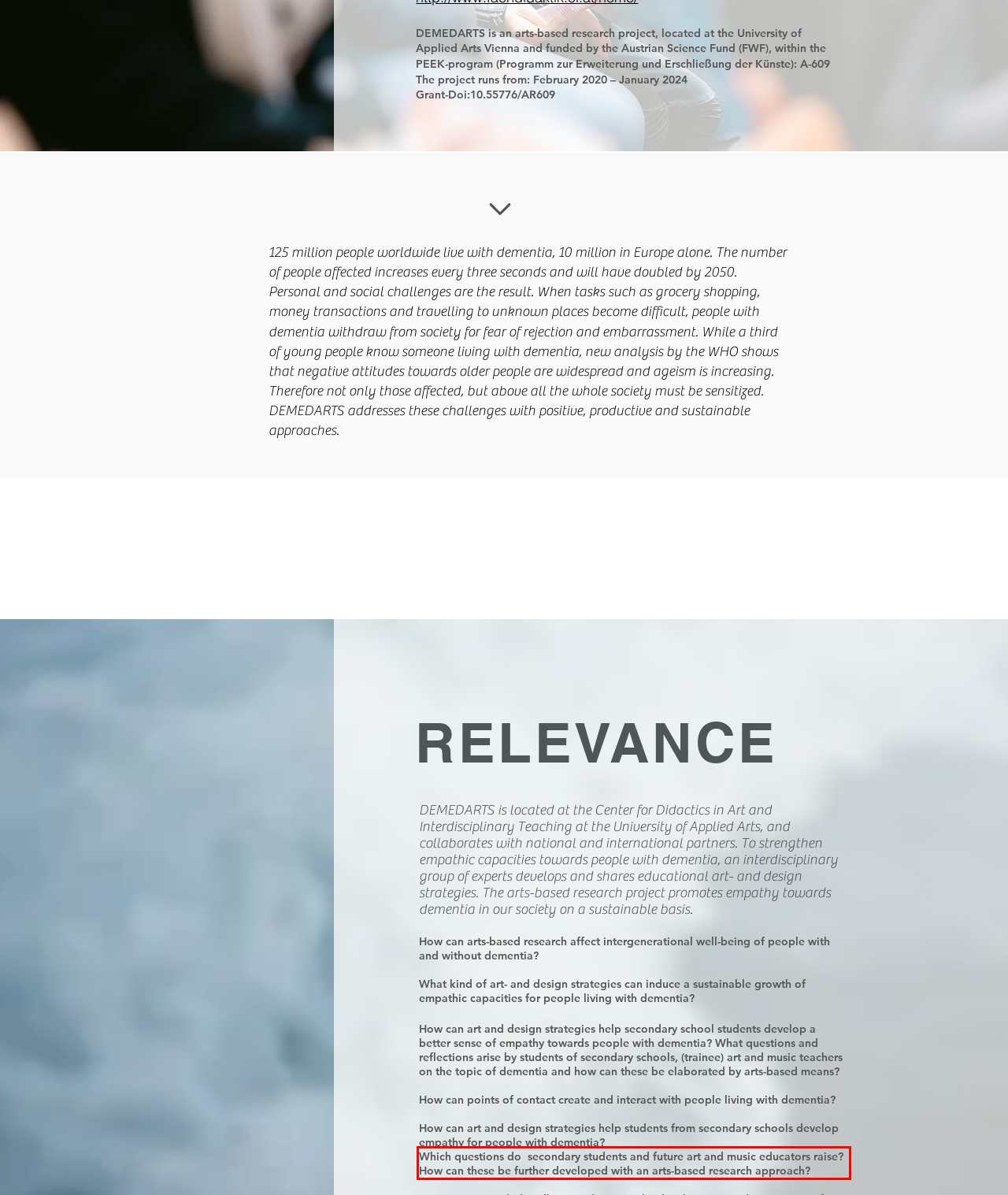You are provided with a screenshot of a webpage that includes a red bounding box. Extract and generate the text content found within the red bounding box.

Which questions do secondary students and future art and music educators raise? How can these be further developed with an arts-based research approach?